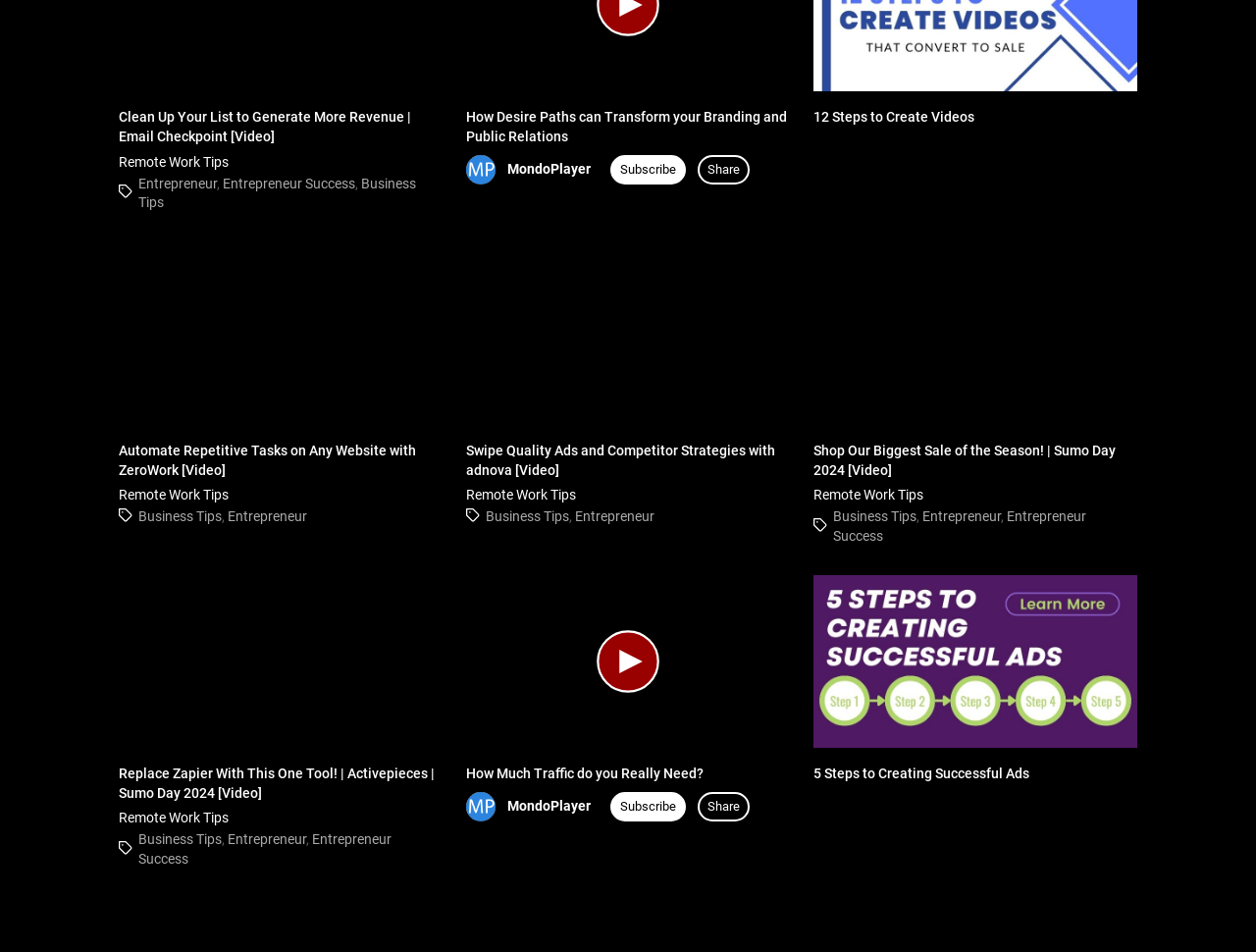Identify the bounding box coordinates of the element that should be clicked to fulfill this task: "Watch the video about automating repetitive tasks on any website". The coordinates should be provided as four float numbers between 0 and 1, i.e., [left, top, right, bottom].

[0.095, 0.26, 0.352, 0.451]